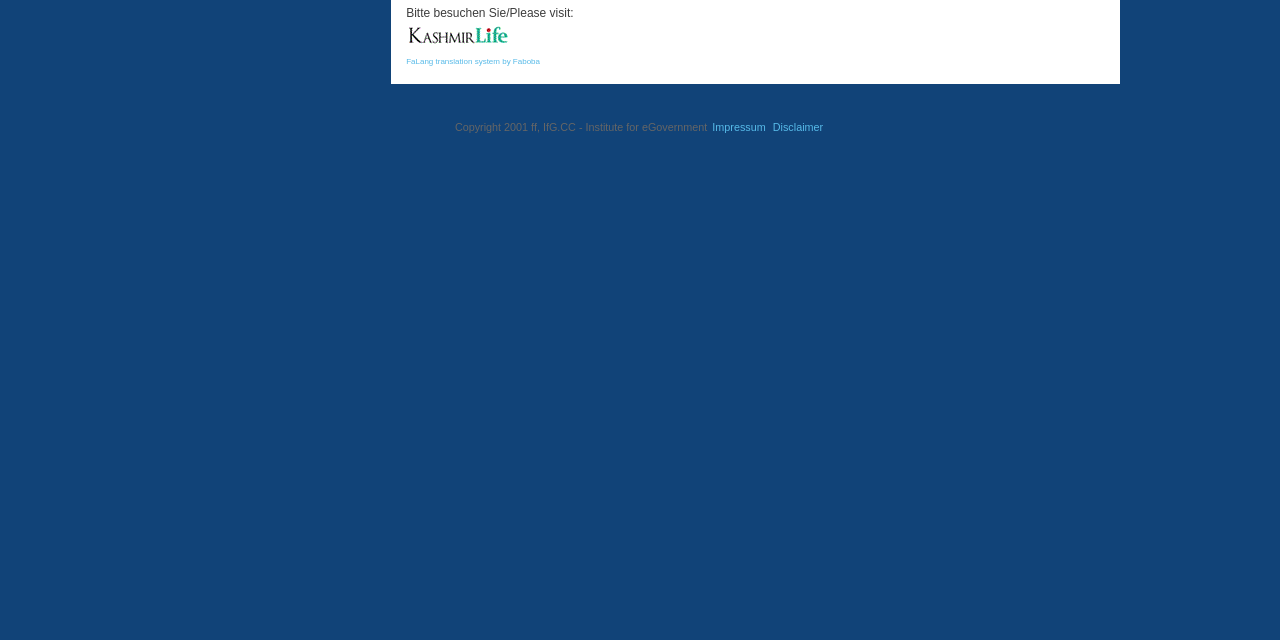Determine the bounding box coordinates of the UI element that matches the following description: "alt="Sandalwood Cicada Carving #NWD0SO02Z6M"". The coordinates should be four float numbers between 0 and 1 in the format [left, top, right, bottom].

None